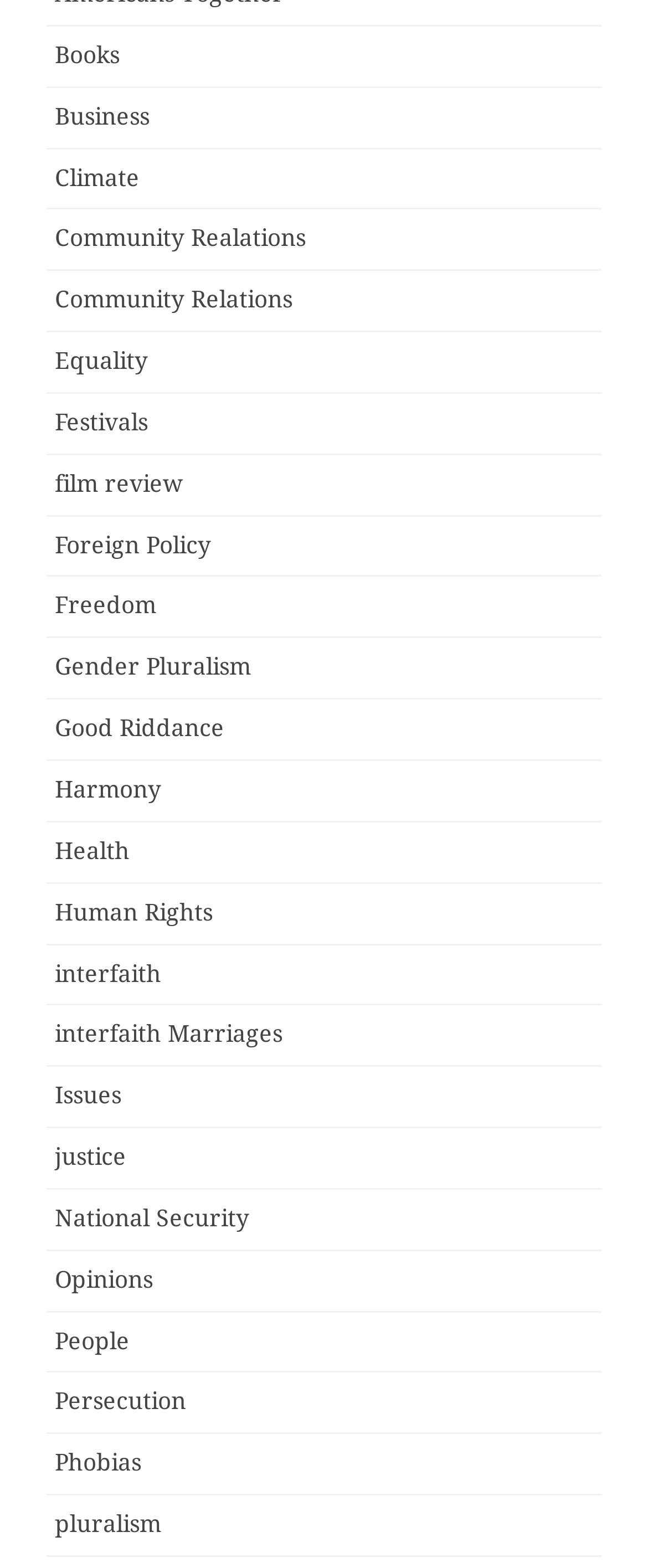What is the category listed after 'Festivals'?
From the details in the image, provide a complete and detailed answer to the question.

The category listed after 'Festivals' is 'film review' because the link element with OCR text 'film review' has a y1 coordinate of 0.3, which is immediately after the y1 coordinate of 0.261 of the link element with OCR text 'Festivals'.